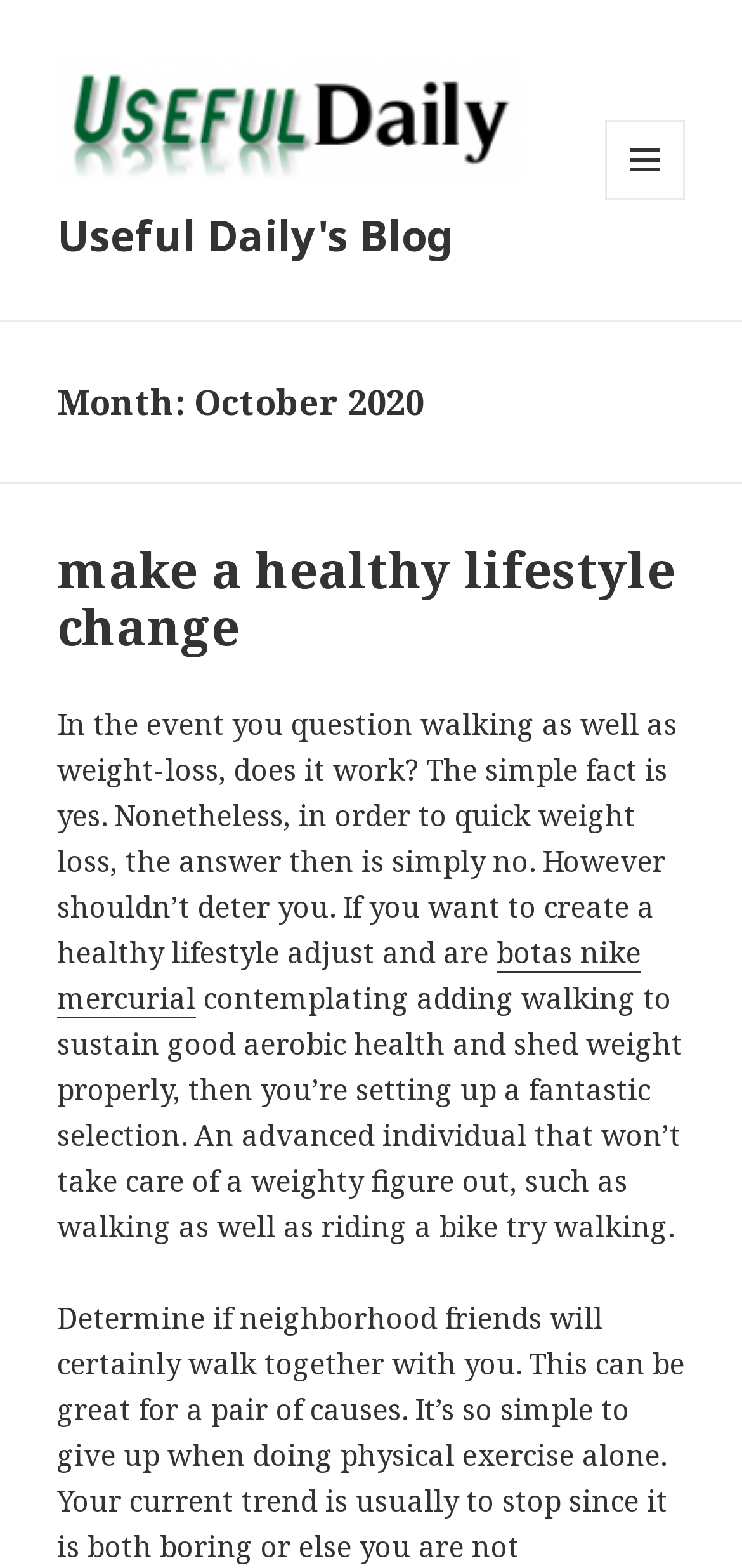Answer the question below using just one word or a short phrase: 
Is the blog post written in a formal or informal tone?

Informal